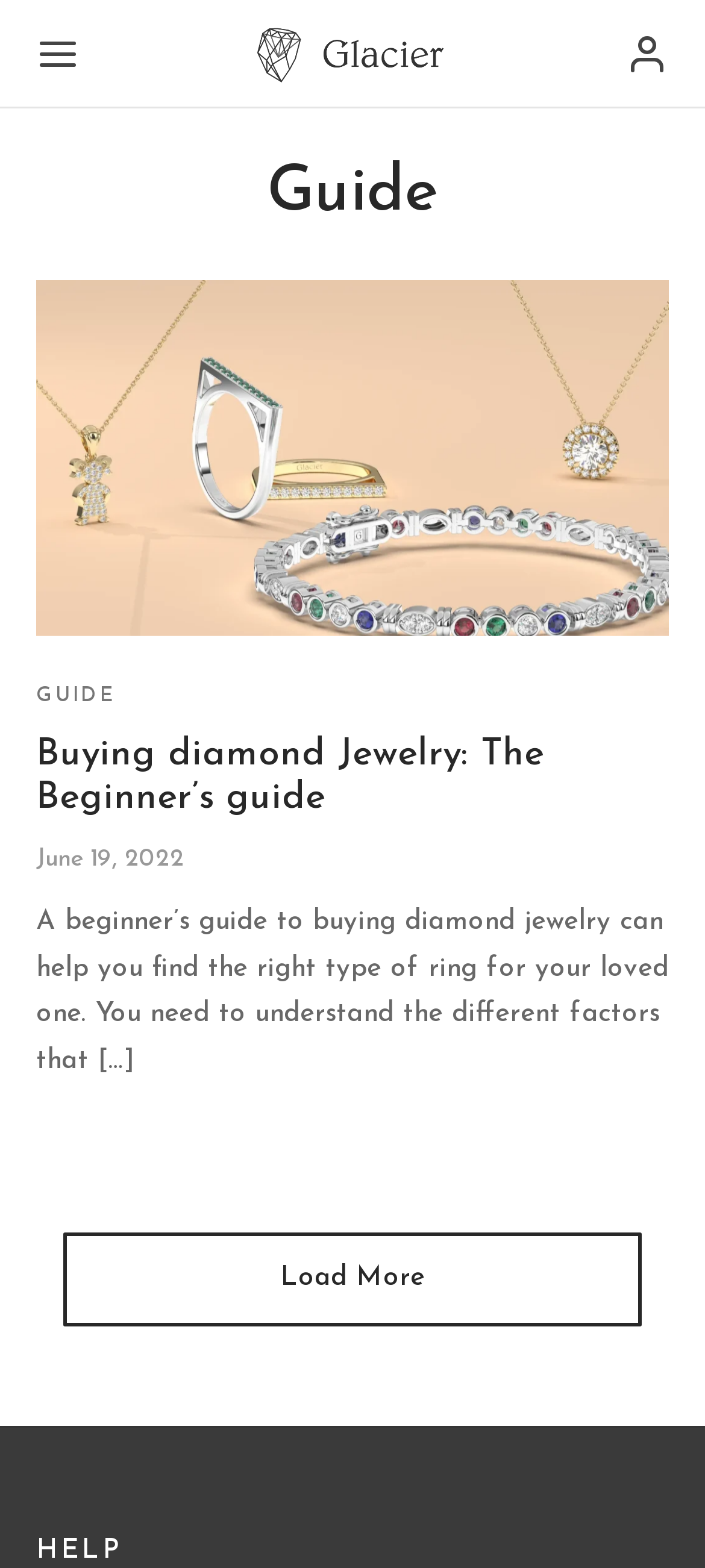Please locate the bounding box coordinates of the element that should be clicked to achieve the given instruction: "Load more content".

[0.09, 0.786, 0.91, 0.846]